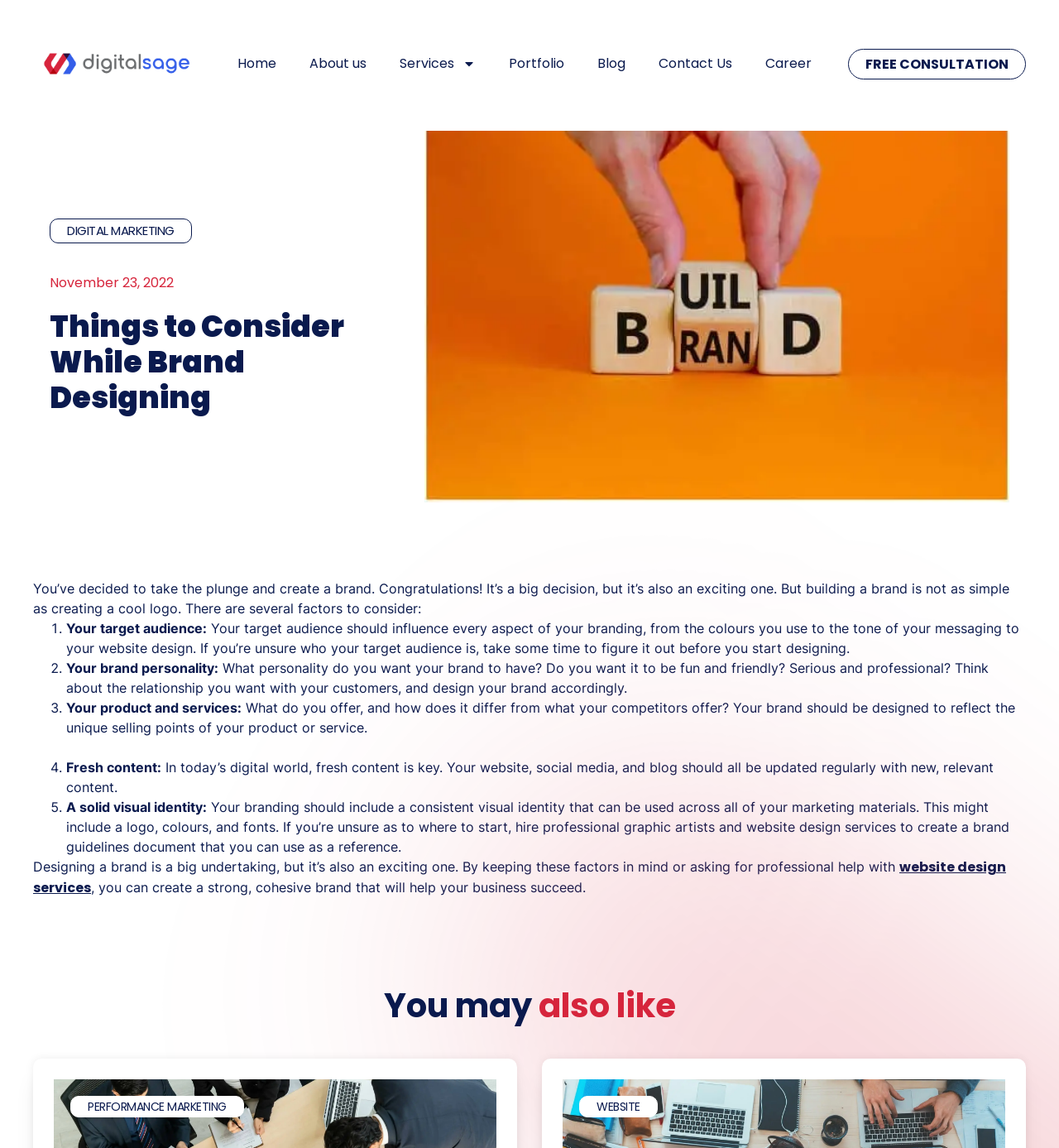Using a single word or phrase, answer the following question: 
What is the title of the blog post?

Things to Consider While Brand Designing